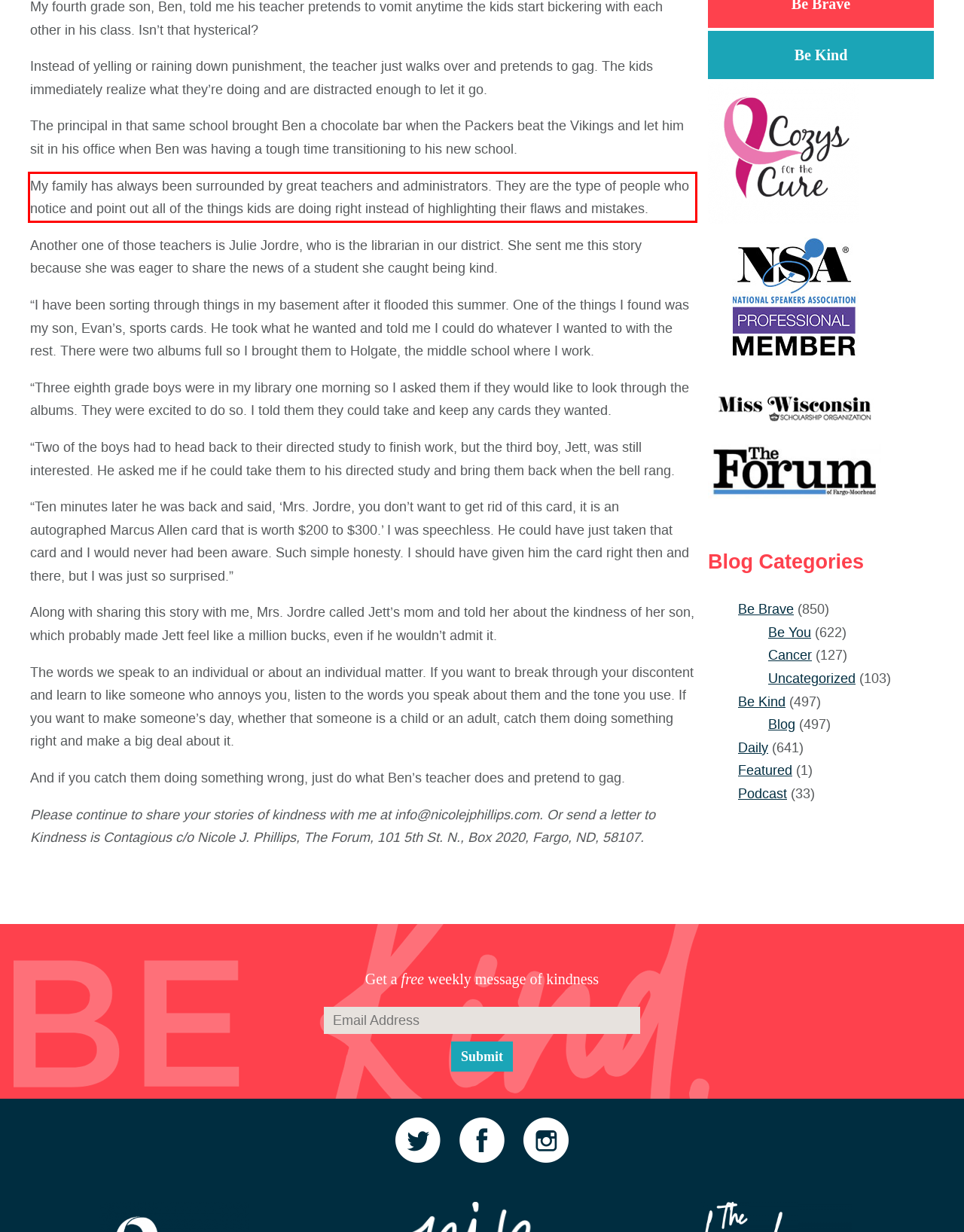Please examine the webpage screenshot containing a red bounding box and use OCR to recognize and output the text inside the red bounding box.

My family has always been surrounded by great teachers and administrators. They are the type of people who notice and point out all of the things kids are doing right instead of highlighting their flaws and mistakes.